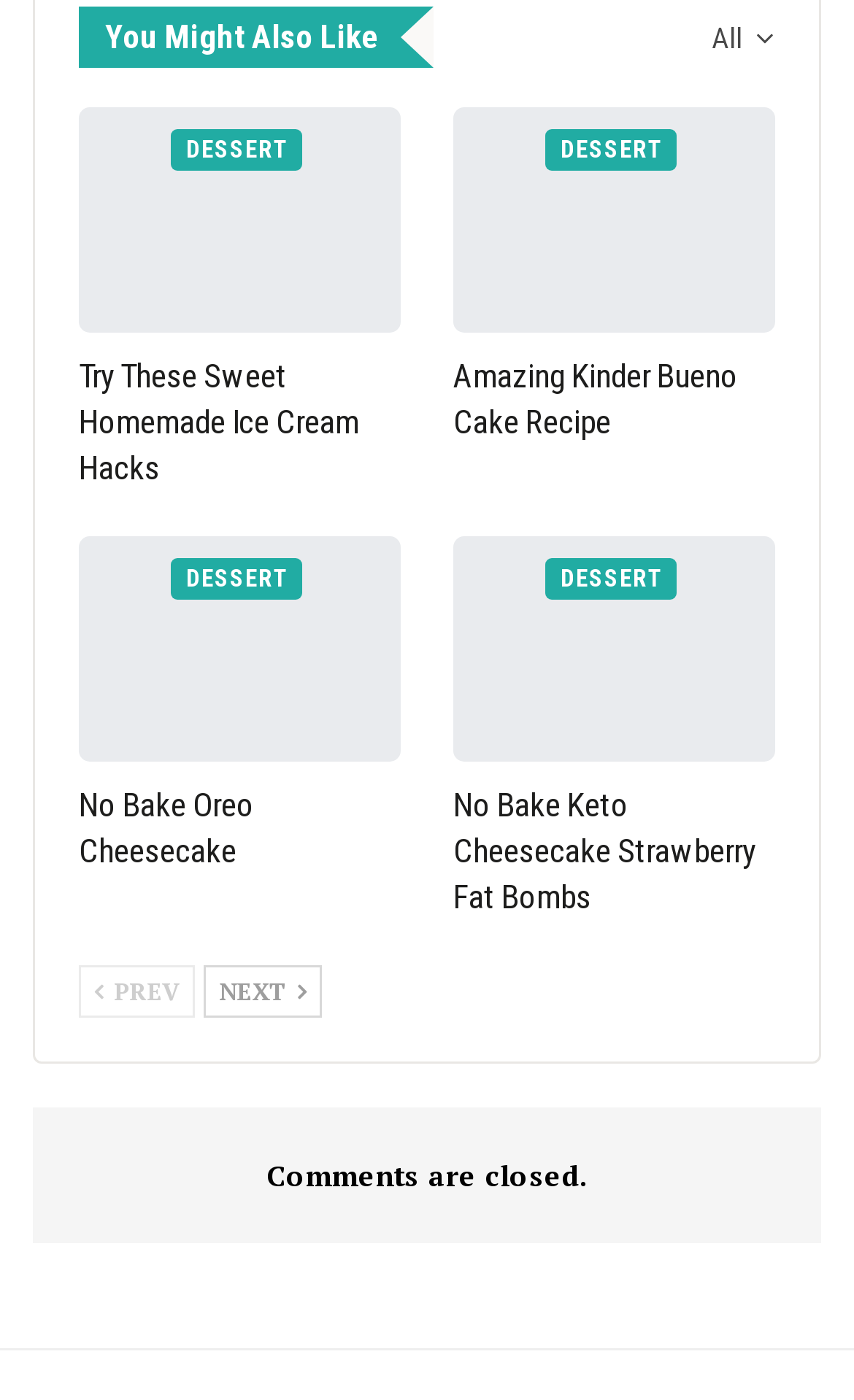Please locate the bounding box coordinates of the element that should be clicked to complete the given instruction: "click on 'All'".

[0.787, 0.005, 0.908, 0.052]